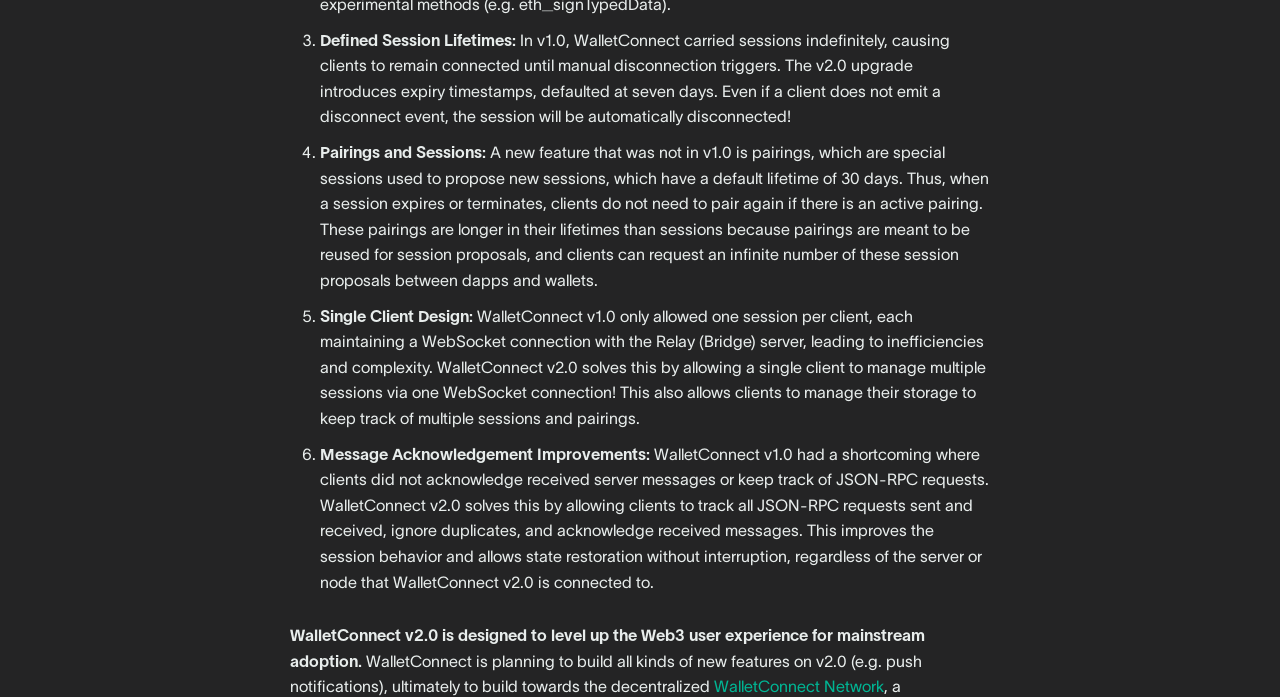Find the bounding box of the web element that fits this description: "WalletConnect Network".

[0.558, 0.972, 0.691, 0.998]